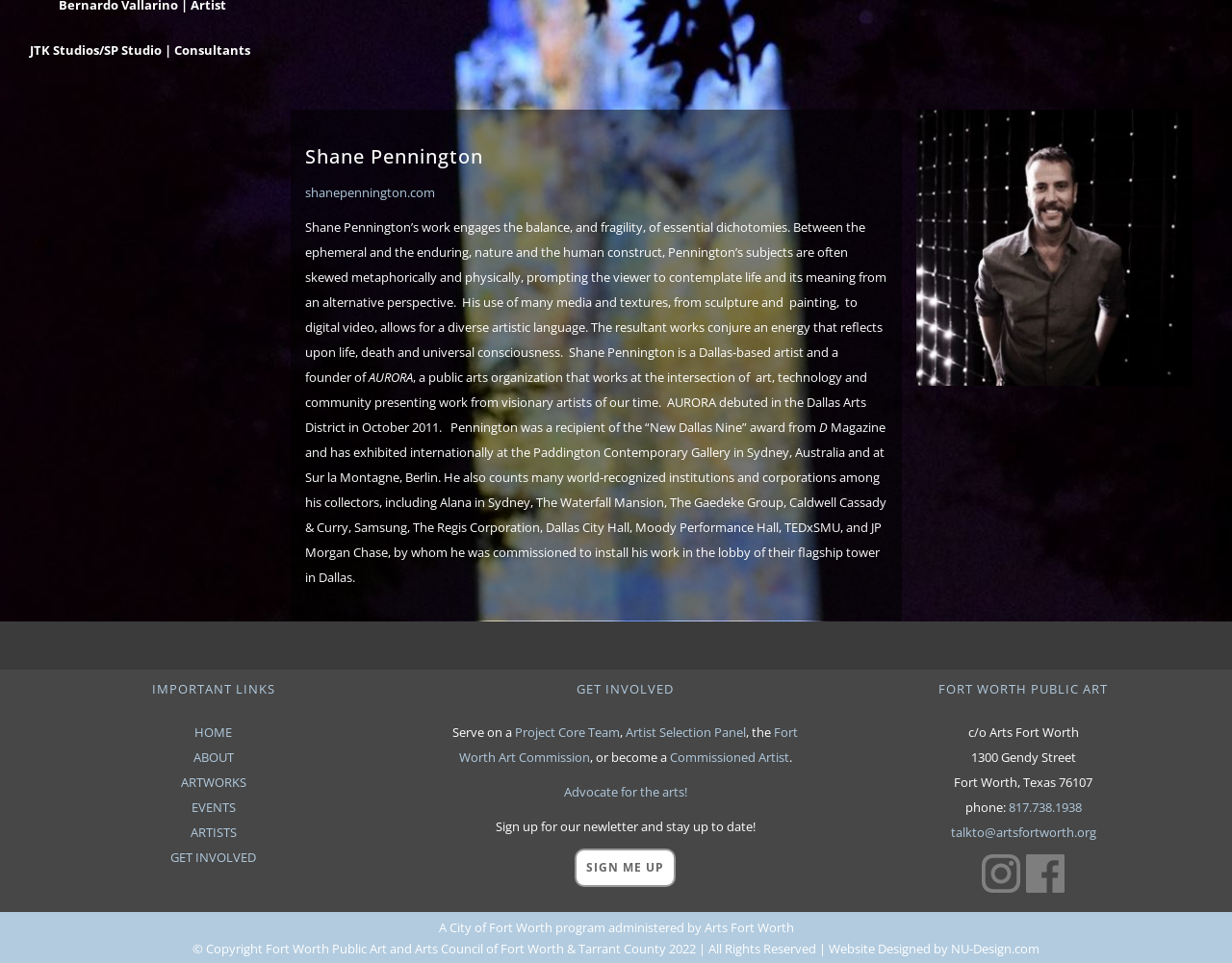Locate the bounding box coordinates for the element described below: "ABOUT". The coordinates must be four float values between 0 and 1, formatted as [left, top, right, bottom].

[0.157, 0.777, 0.19, 0.795]